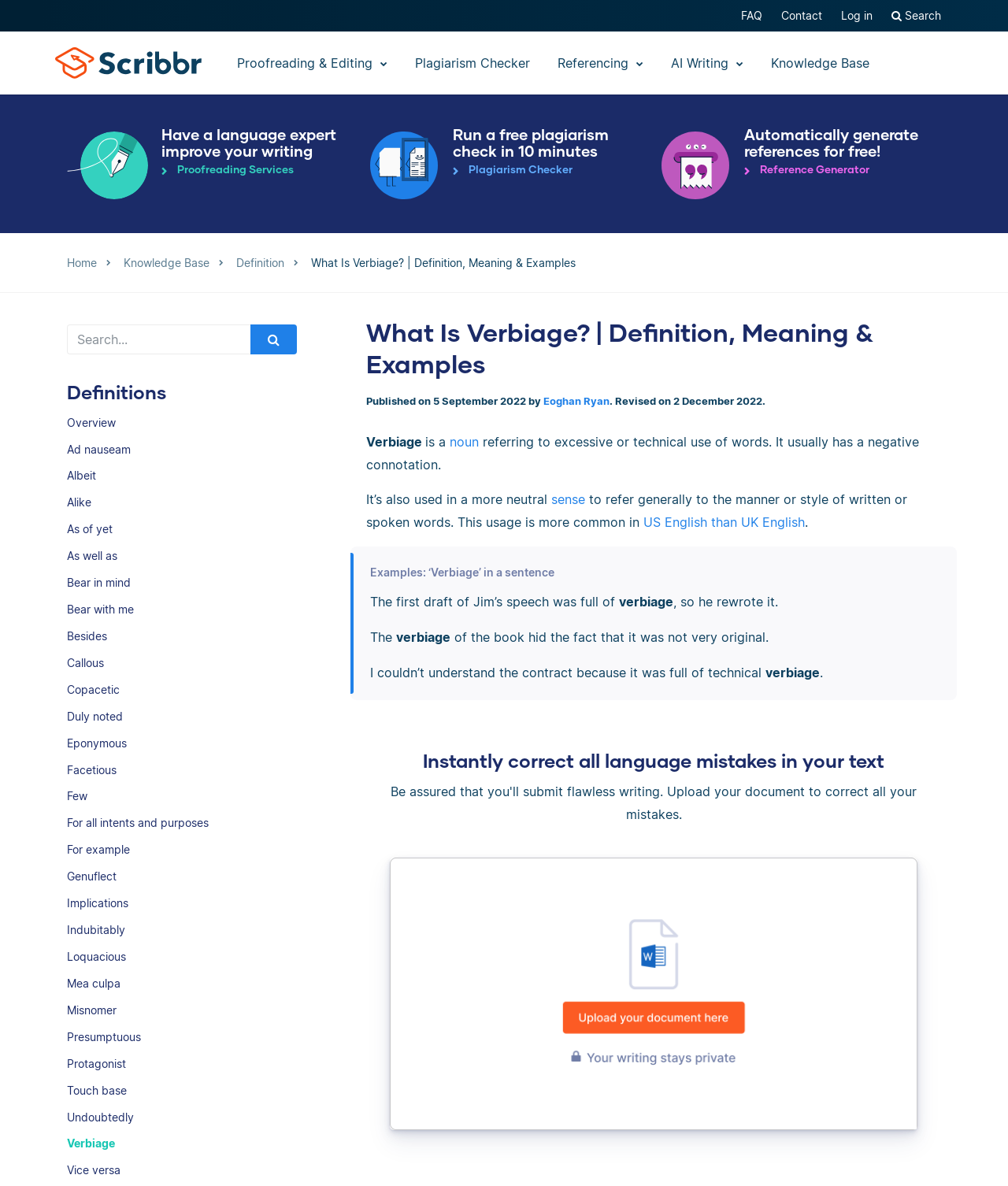Please determine the main heading text of this webpage.

What Is Verbiage? | Definition, Meaning & Examples